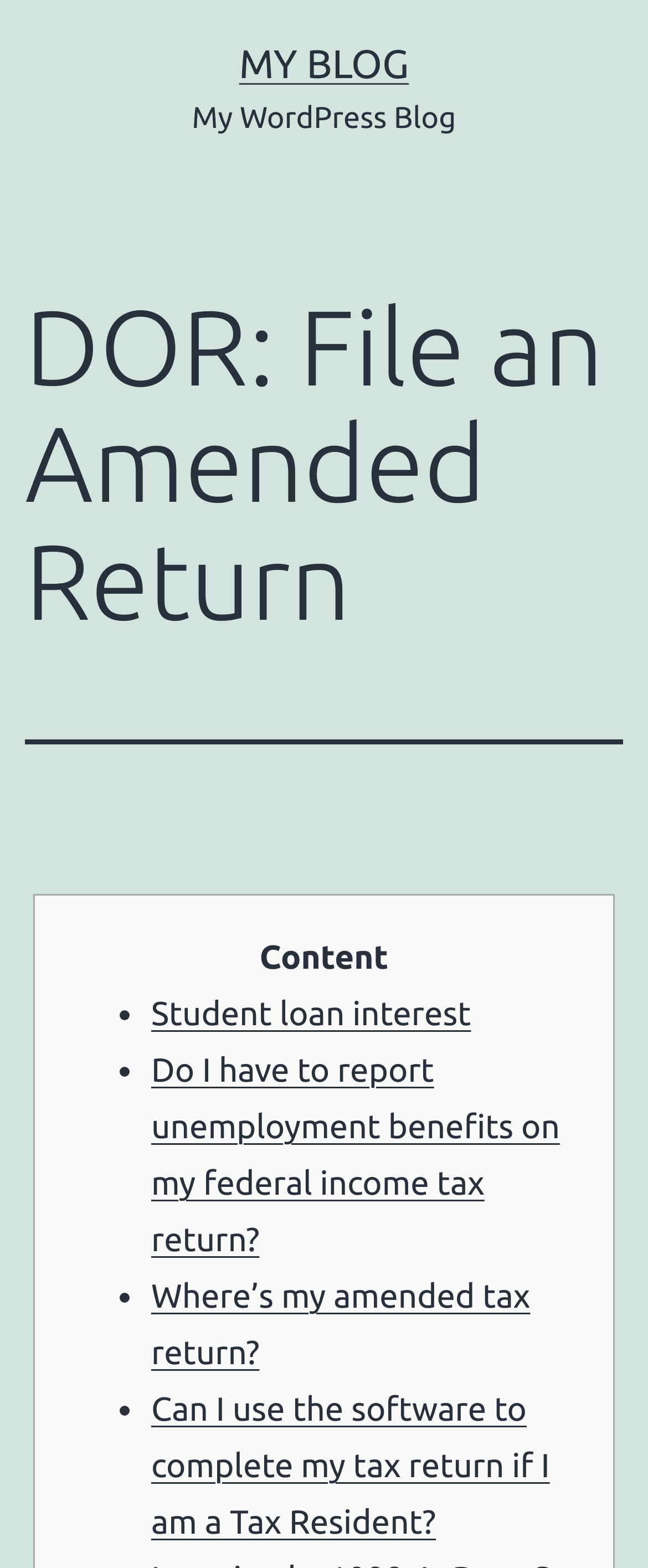Please provide a comprehensive response to the question below by analyzing the image: 
What is the vertical position of the 'MY BLOG' link?

The 'MY BLOG' link is located at the top of the webpage, as indicated by its bounding box coordinates [0.369, 0.026, 0.631, 0.055]. The y1 value of 0.026 suggests that it is near the top of the webpage.